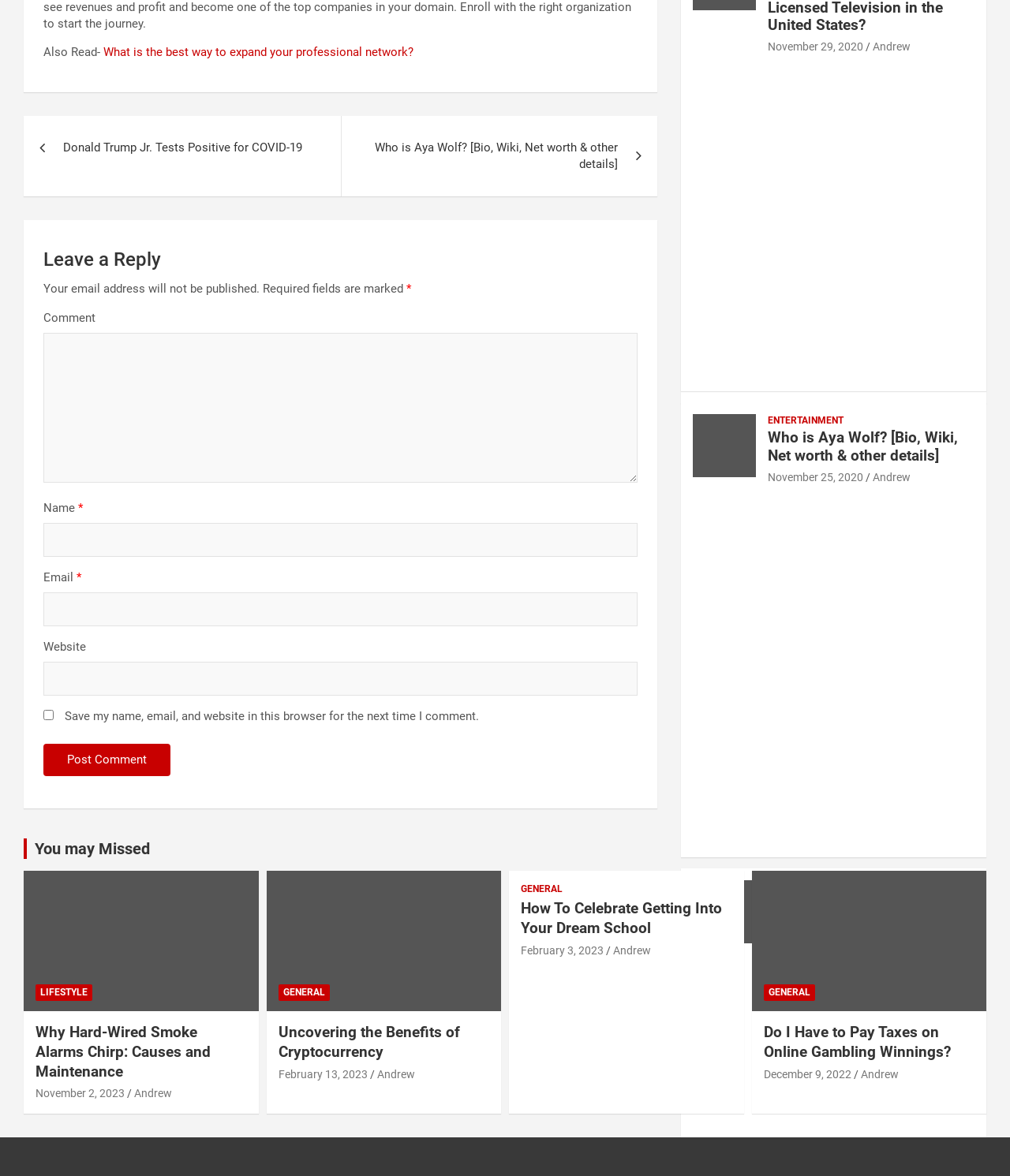Bounding box coordinates are to be given in the format (top-left x, top-left y, bottom-right x, bottom-right y). All values must be floating point numbers between 0 and 1. Provide the bounding box coordinate for the UI element described as: parent_node: Name * name="author"

[0.043, 0.444, 0.632, 0.473]